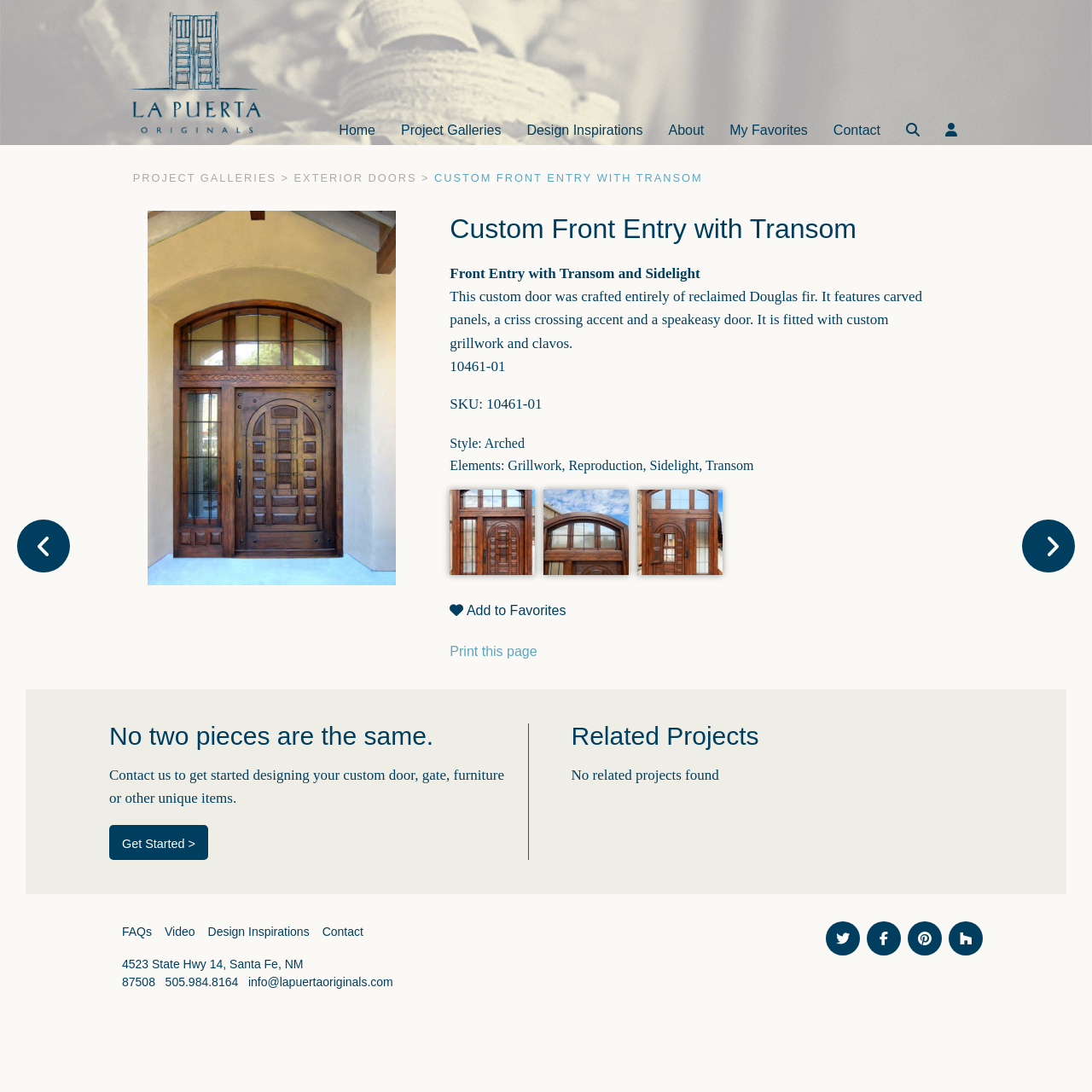Identify the headline of the webpage and generate its text content.

Custom Front Entry with Transom